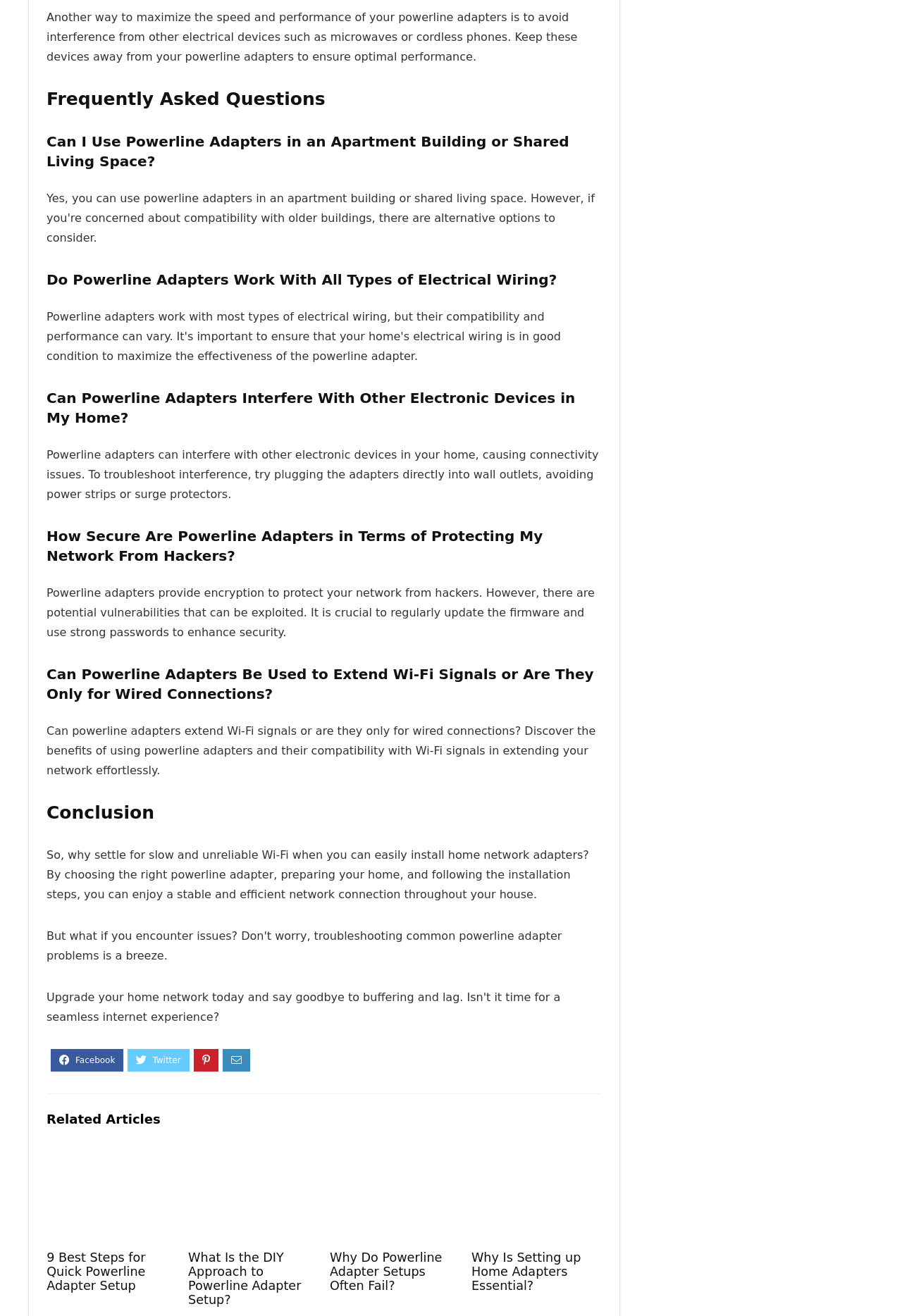Give a concise answer using one word or a phrase to the following question:
Do powerline adapters provide encryption to protect my network?

Yes